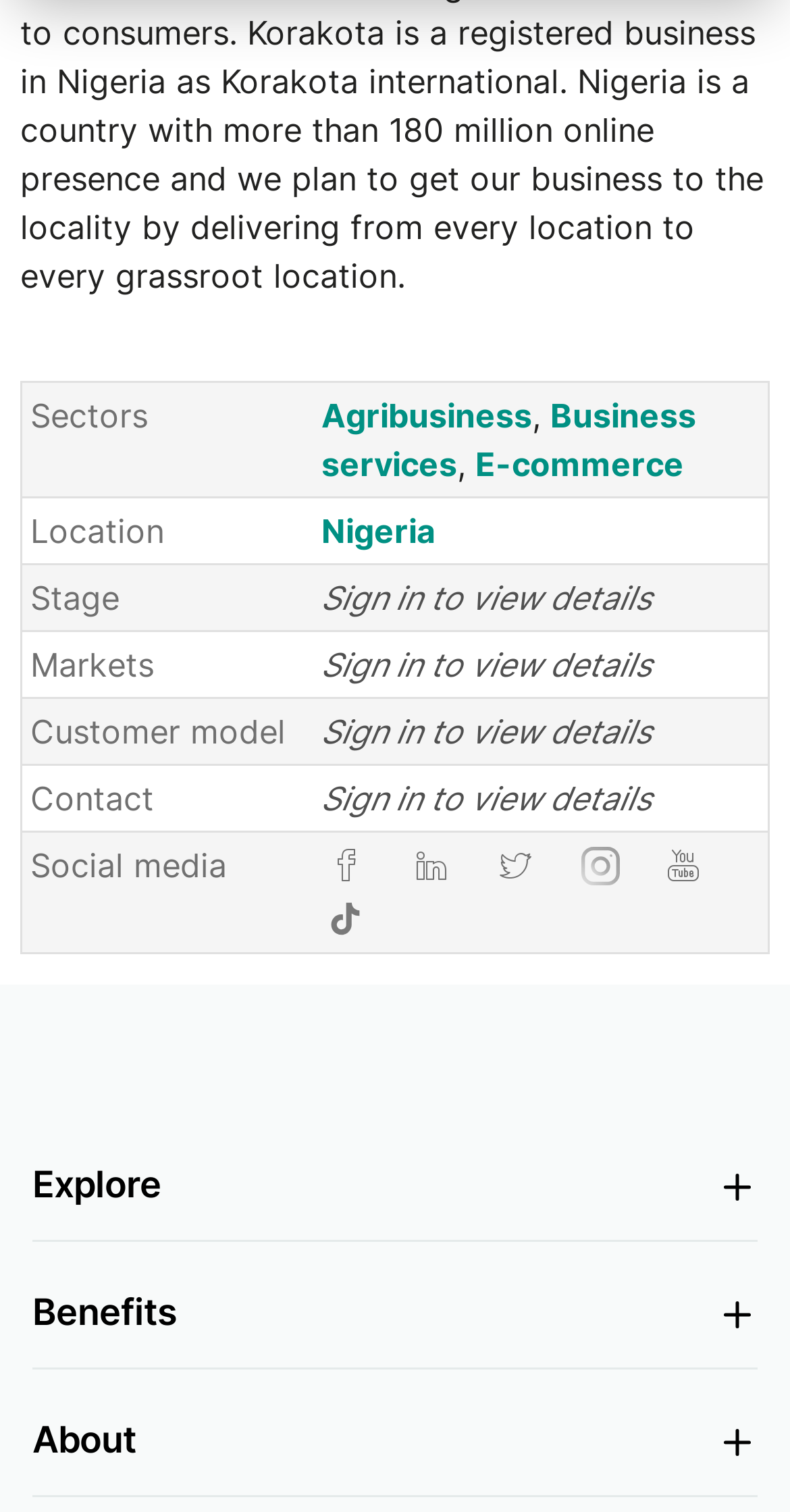Can you specify the bounding box coordinates for the region that should be clicked to fulfill this instruction: "Click on social media link".

[0.406, 0.556, 0.472, 0.59]